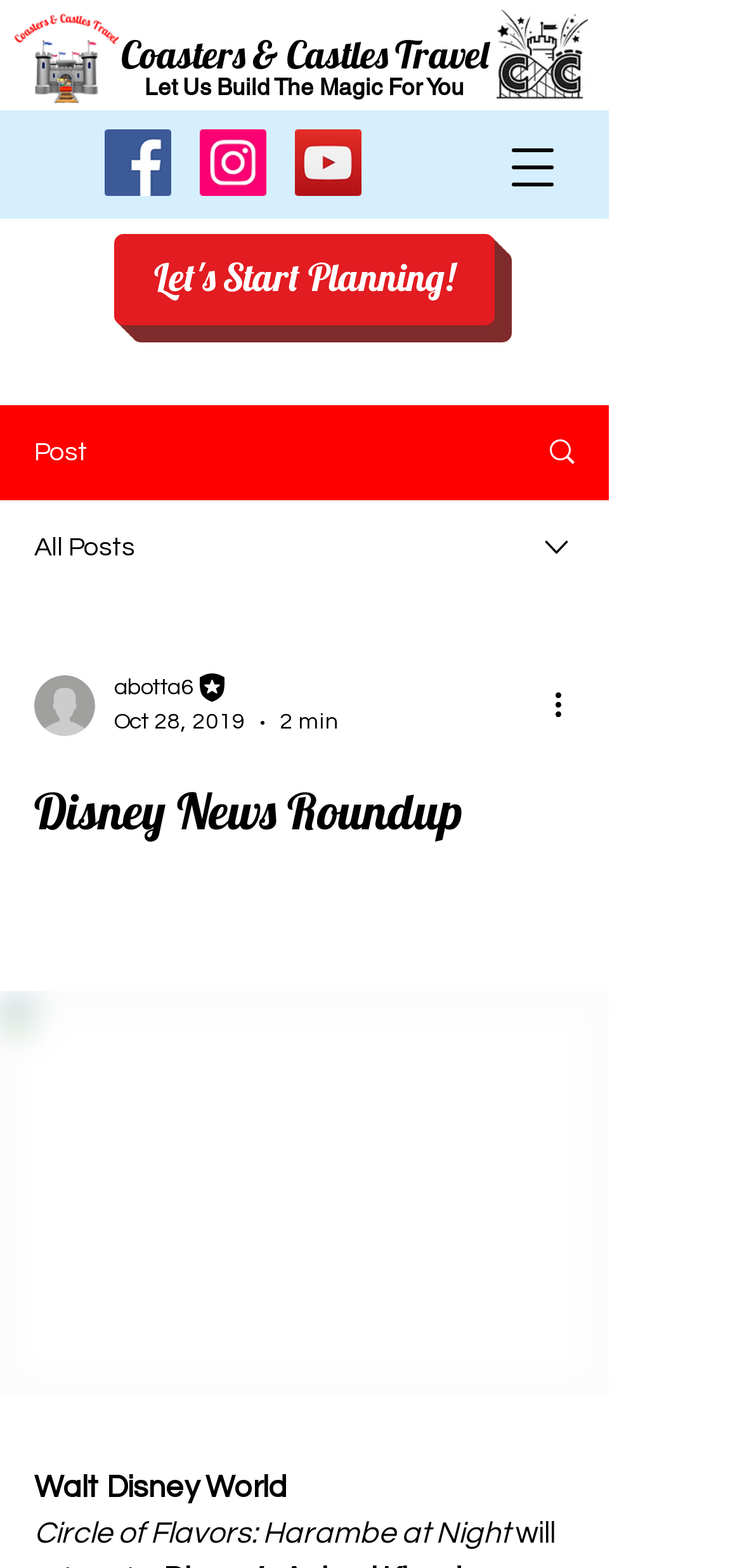How many social media links are there?
Please utilize the information in the image to give a detailed response to the question.

I counted the number of social media links by looking at the 'Social Bar' section, which has links to Facebook, Instagram, and YouTube, each with an image.